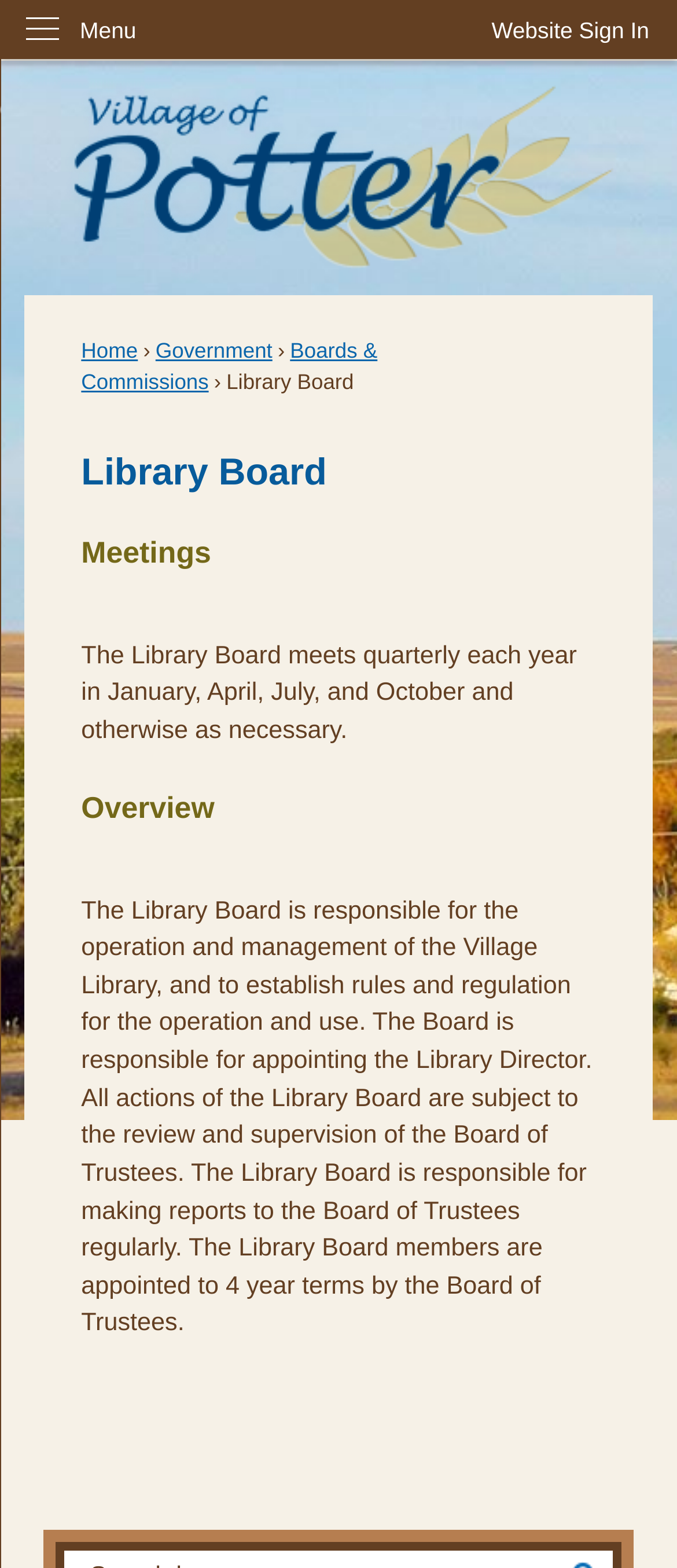Can you determine the bounding box coordinates of the area that needs to be clicked to fulfill the following instruction: "Learn about the Library Board meetings"?

[0.12, 0.339, 0.88, 0.368]